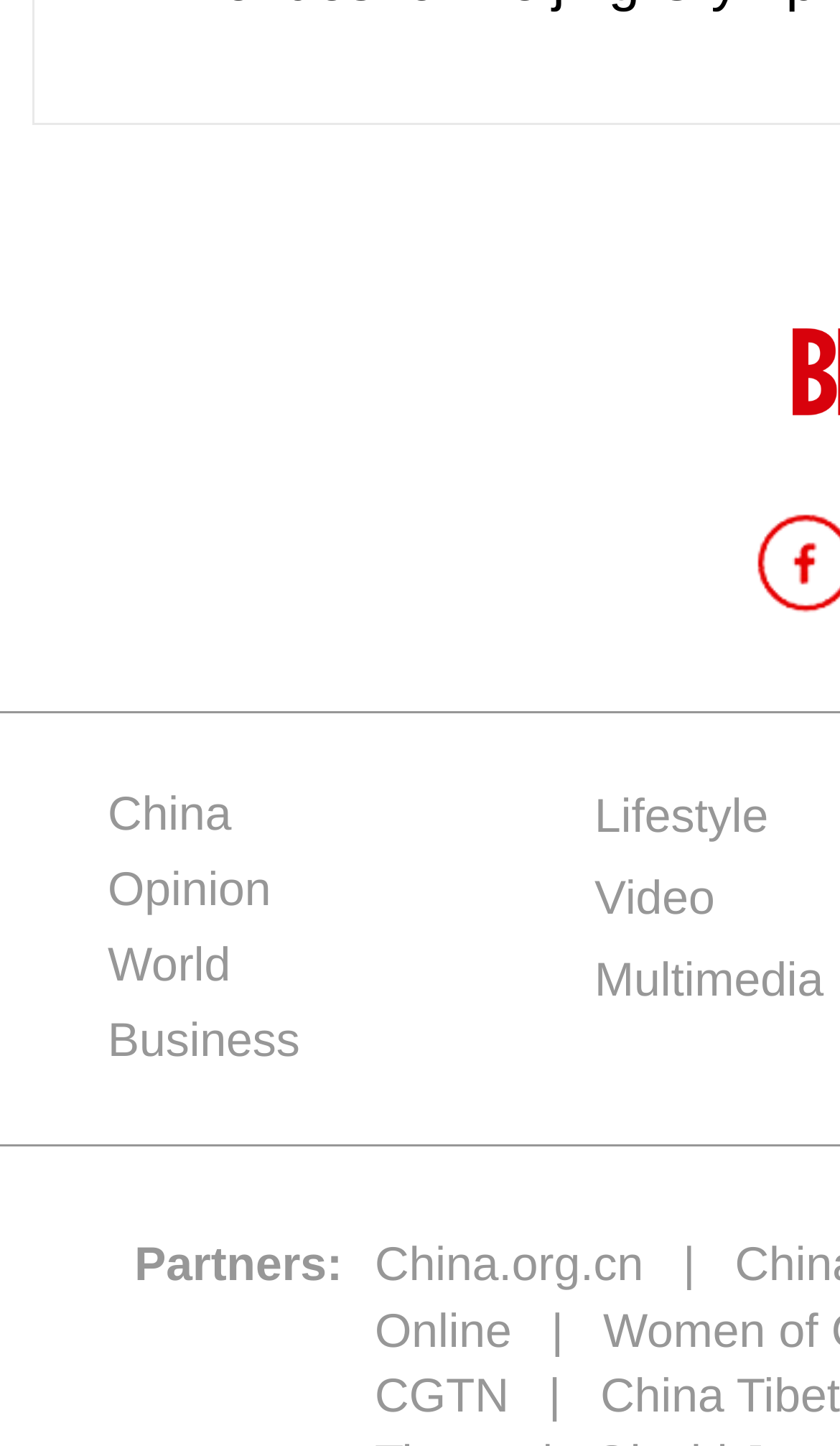Answer the following query concisely with a single word or phrase:
How many links are present in the Business category?

4